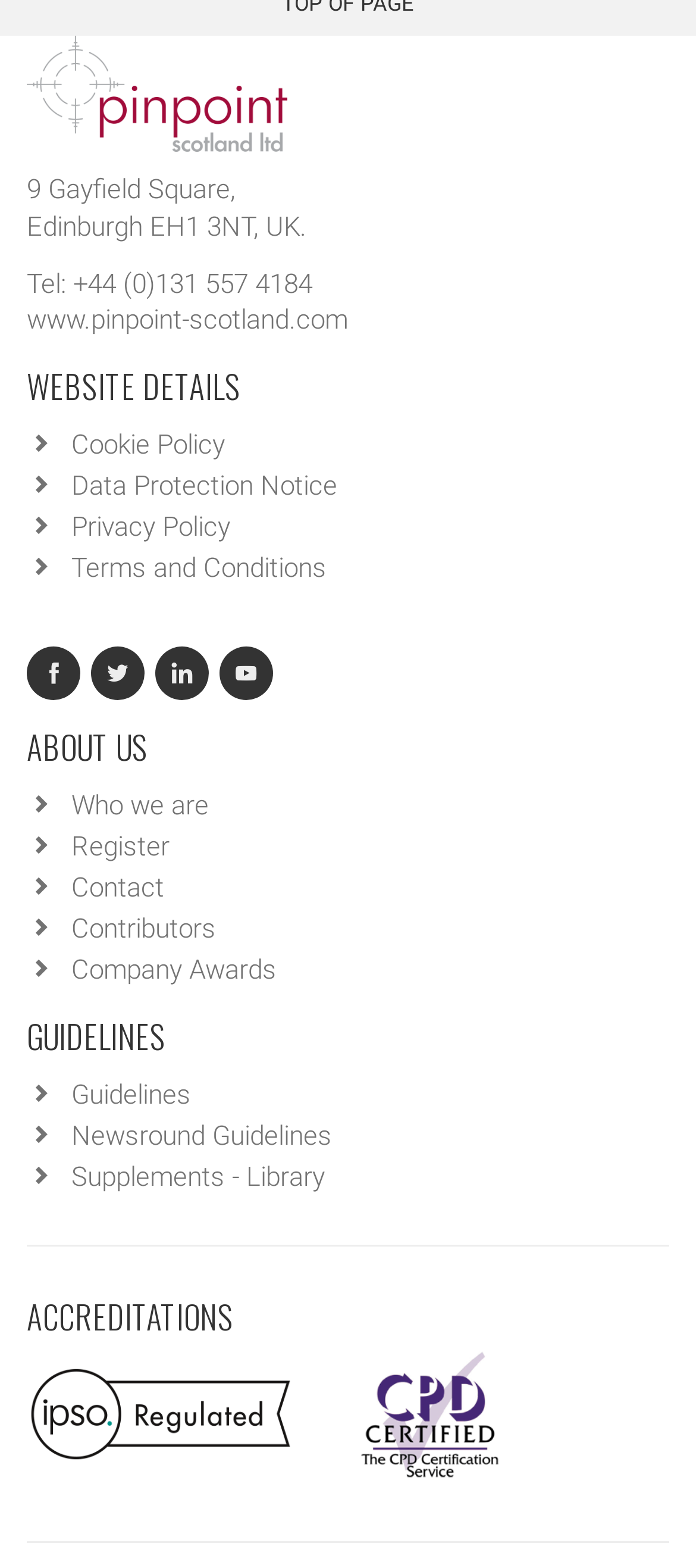Based on the element description "Newsround Guidelines", predict the bounding box coordinates of the UI element.

[0.103, 0.714, 0.477, 0.734]